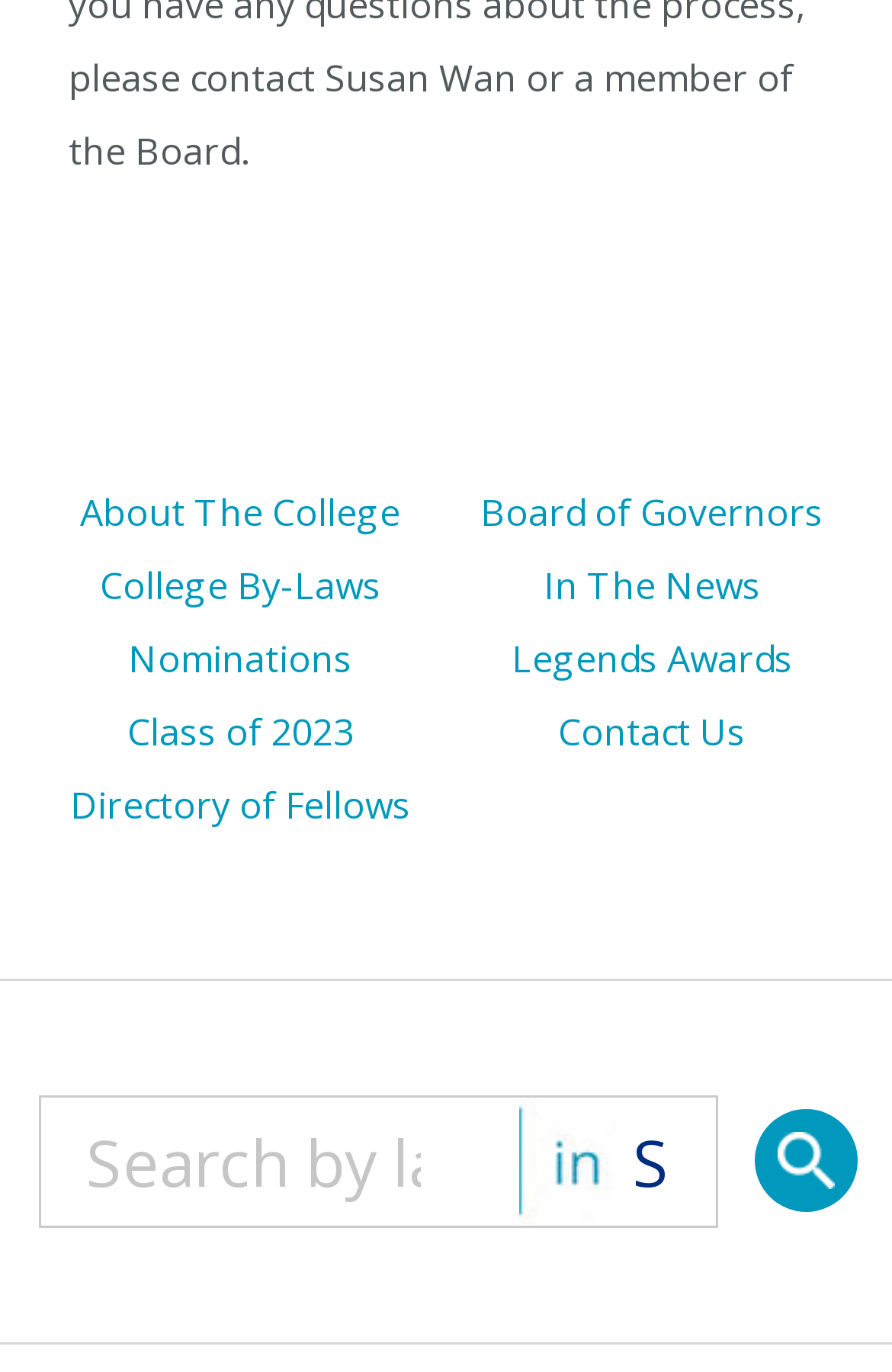What is the purpose of the searchbox?
Look at the image and provide a short answer using one word or a phrase.

Search by lawyer name or keyword